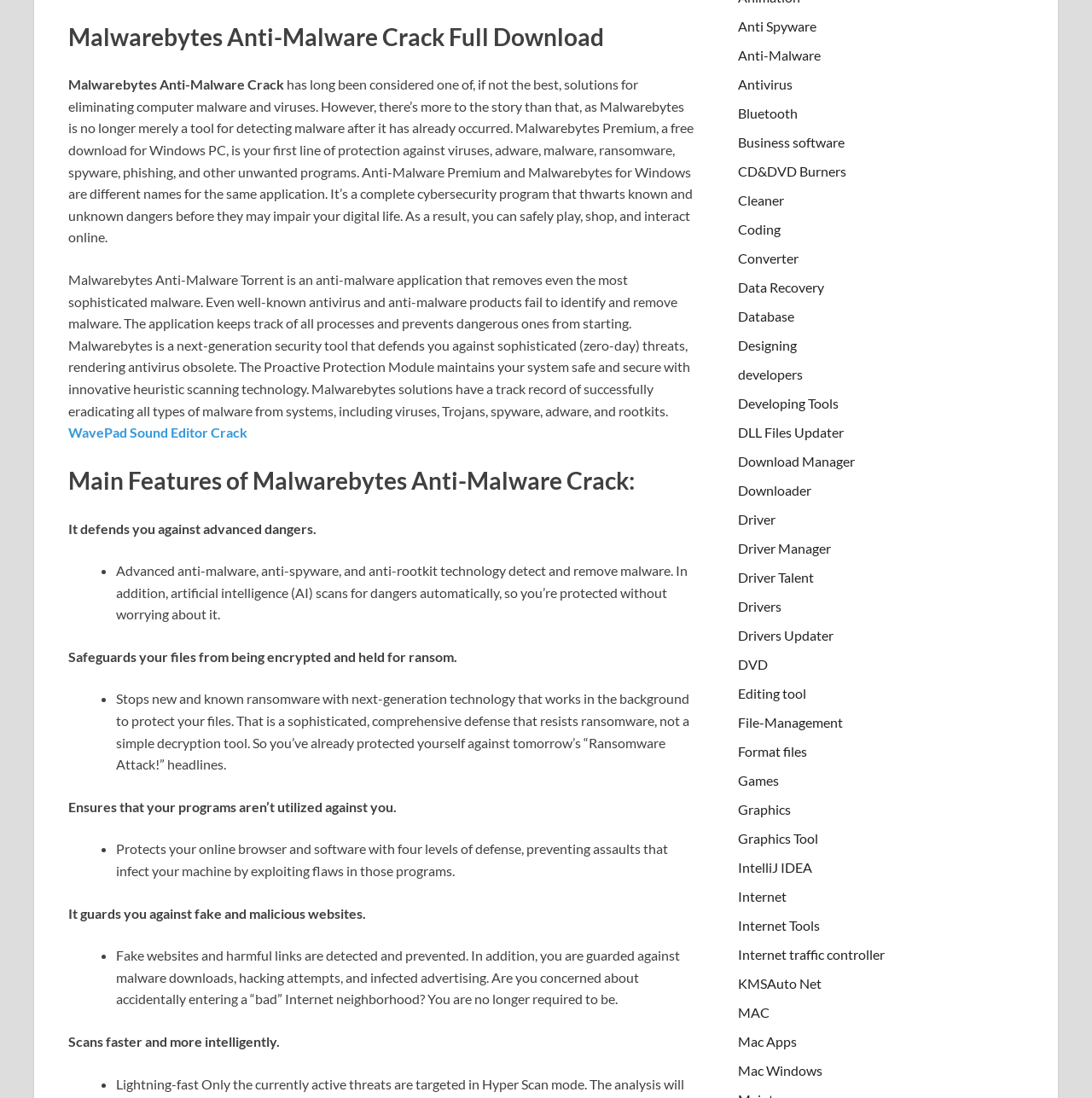What is the purpose of the Proactive Protection Module?
From the details in the image, answer the question comprehensively.

The Proactive Protection Module is part of Malwarebytes solutions, which maintains your system safe and secure with innovative heuristic scanning technology. It keeps track of all processes and prevents dangerous ones from starting.